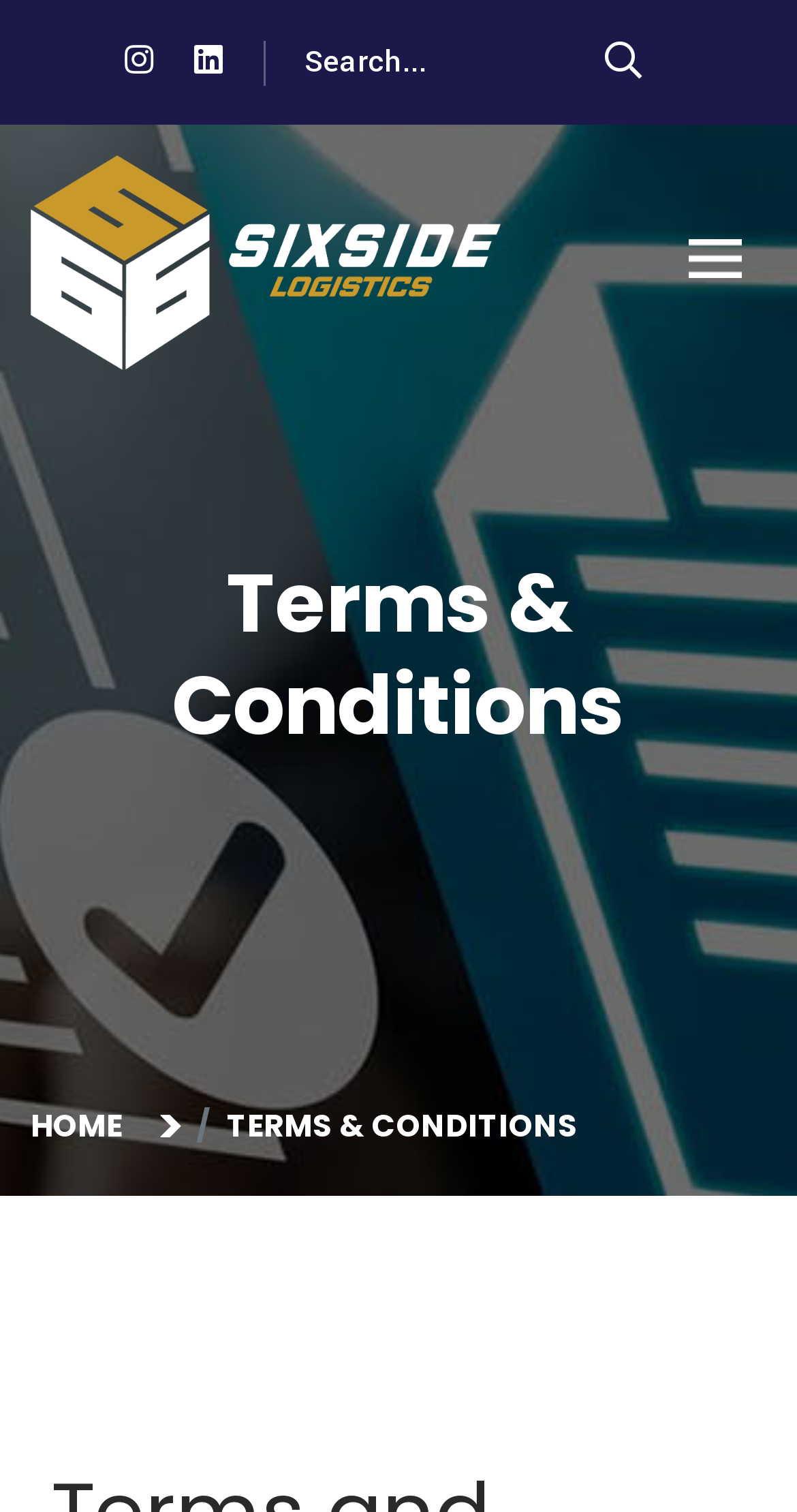Find the coordinates for the bounding box of the element with this description: "Home".

[0.038, 0.73, 0.169, 0.758]